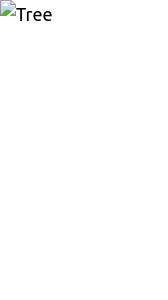Construct a detailed narrative about the image.

The image depicts a serene view of a tree, showcasing its lush green foliage against a subtle background. The tree appears to be robust and healthy, indicative of a vibrant natural environment. Sunlight filters through the leaves, casting gentle shadows on the surrounding ground, enhancing the tranquil atmosphere of this outdoor scene. The positioning of the tree suggests it might be part of a larger landscape, possibly near open land or a garden, evoking a sense of calm and connection with nature.